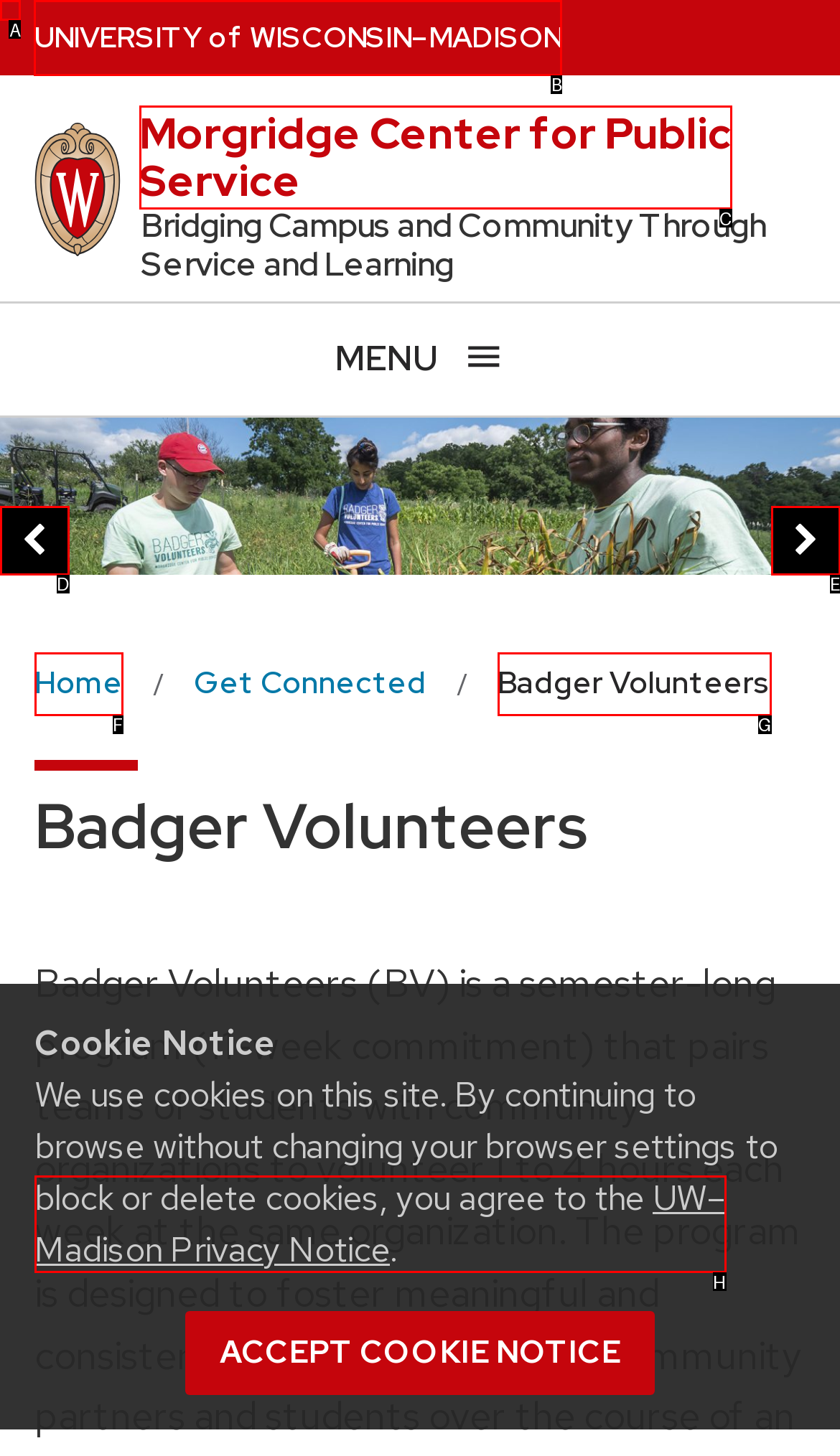Identify the correct UI element to click on to achieve the task: Go to University of Wisconsin Madison home page. Provide the letter of the appropriate element directly from the available choices.

B